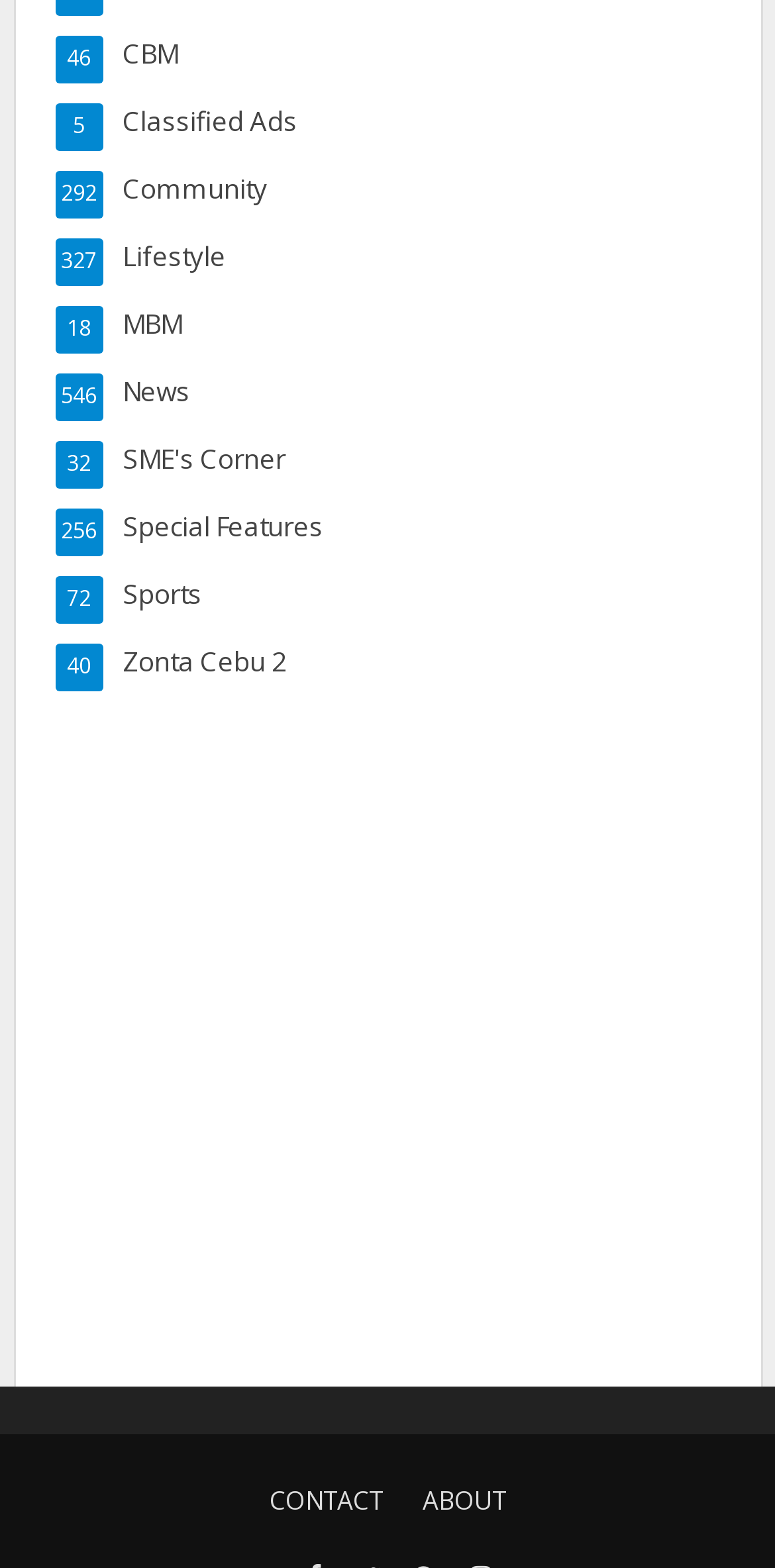Identify the bounding box for the UI element that is described as follows: "developing world".

None